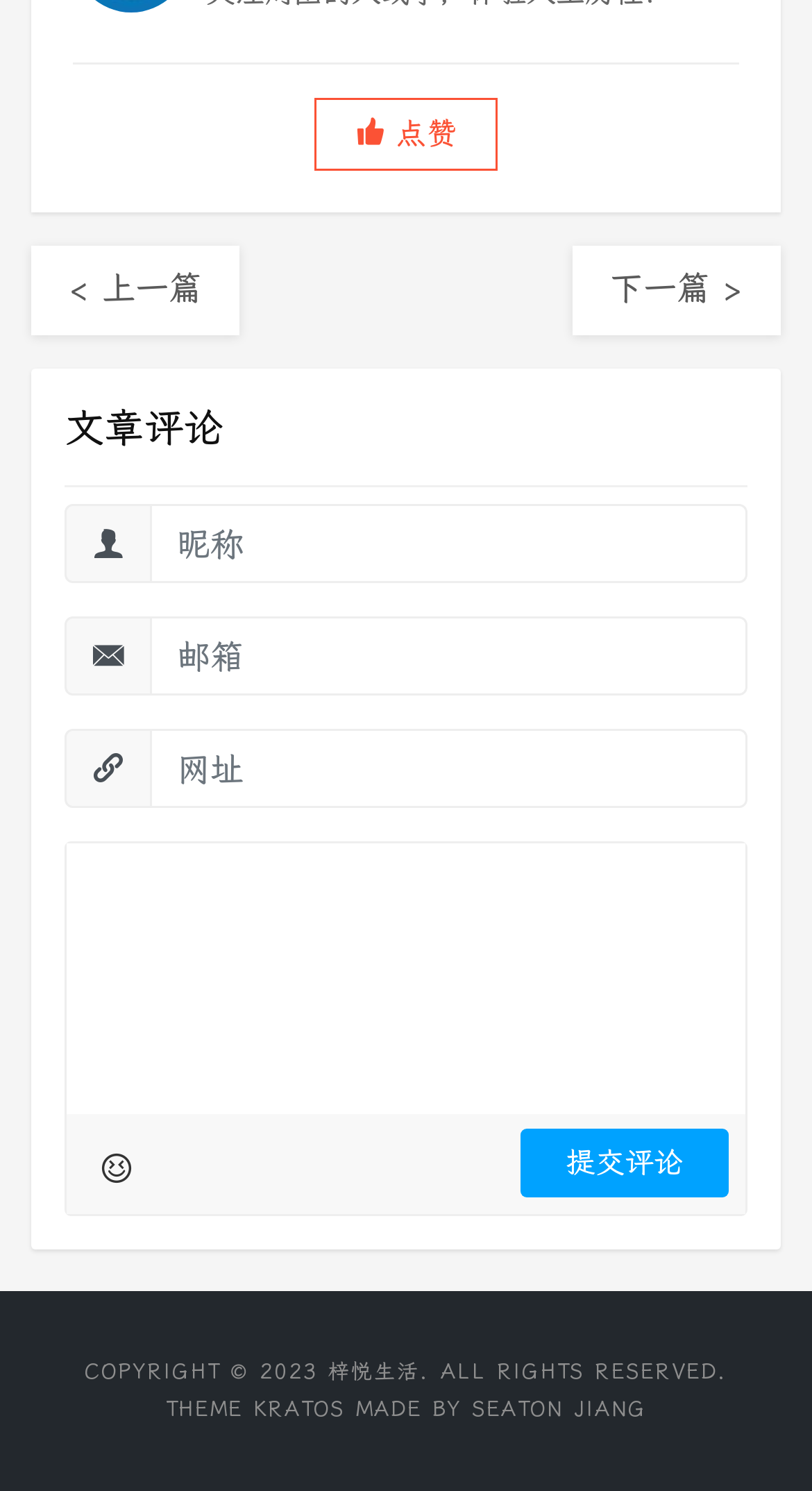Please specify the bounding box coordinates of the clickable section necessary to execute the following command: "Go to previous article".

[0.085, 0.18, 0.249, 0.207]